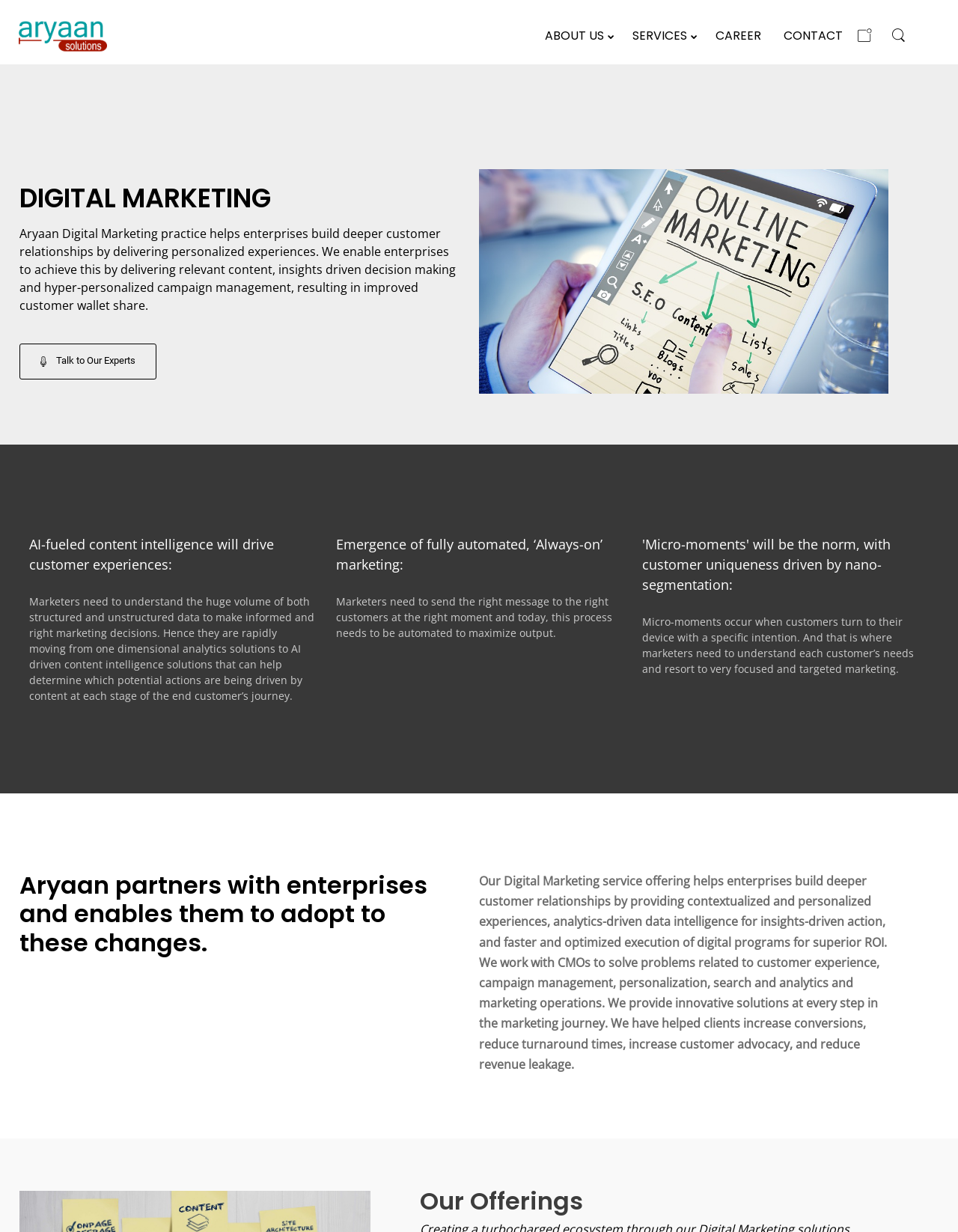Based on the element description parent_node: Text Hover, identify the bounding box of the UI element in the given webpage screenshot. The coordinates should be in the format (top-left x, top-left y, bottom-right x, bottom-right y) and must be between 0 and 1.

[0.5, 0.137, 0.928, 0.32]